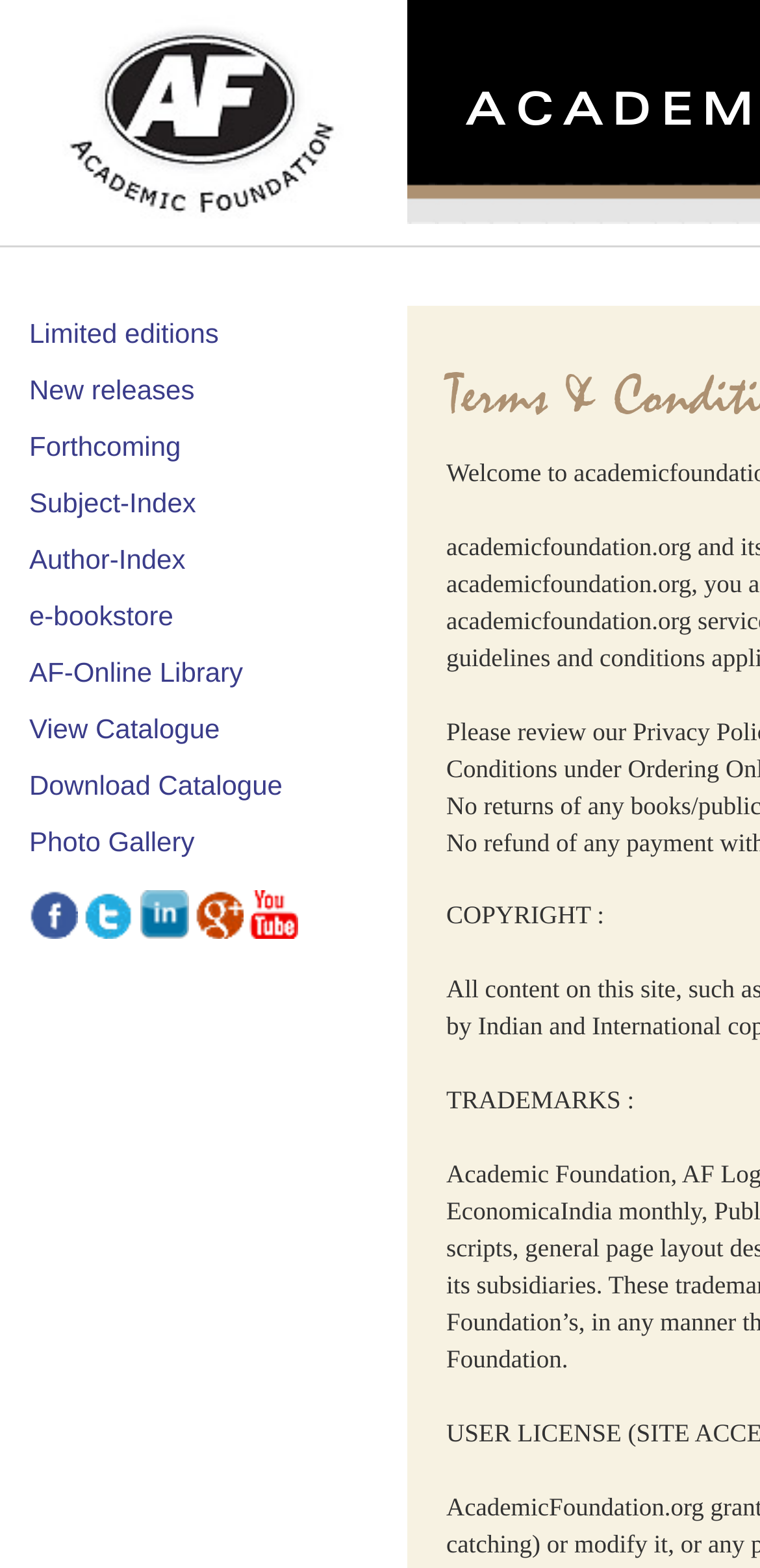Answer with a single word or phrase: 
What is the second link from the top on the left side of the page?

New releases